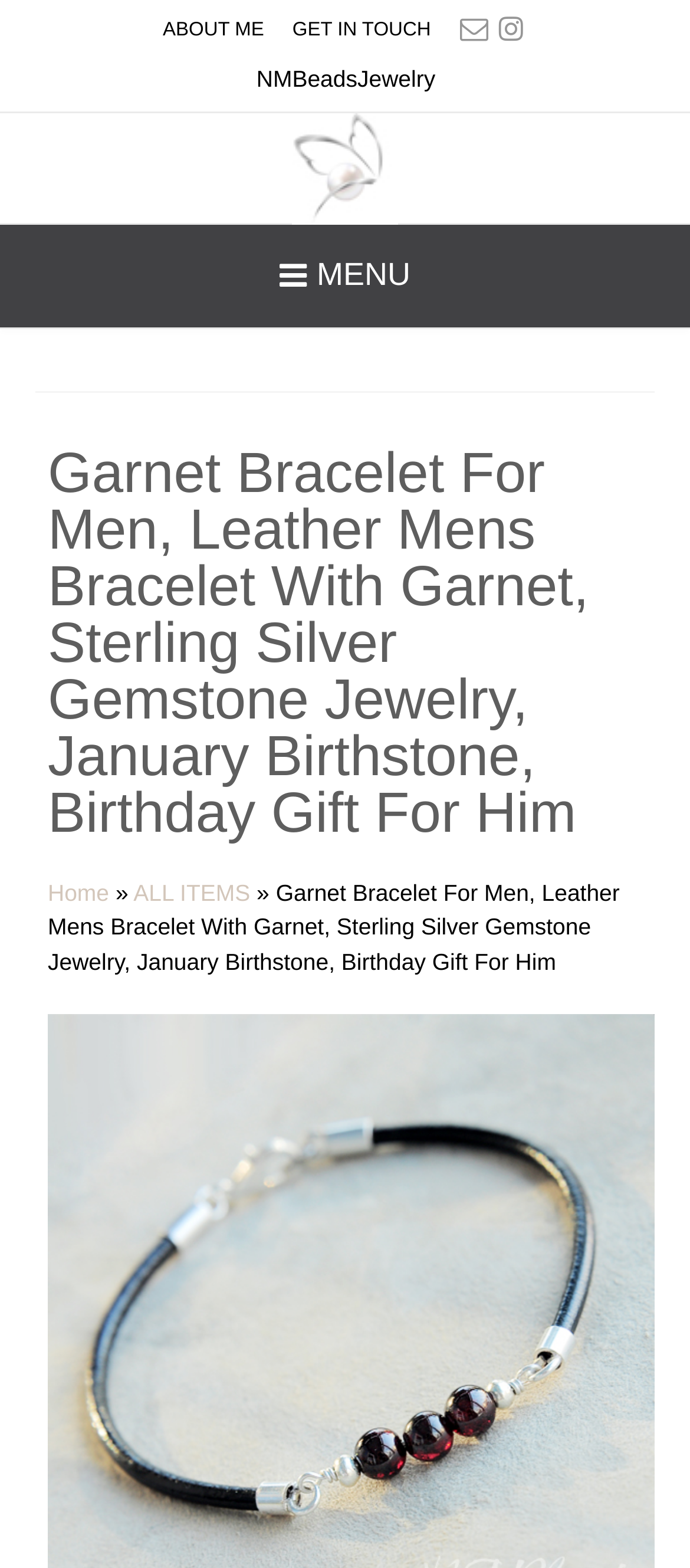Give a one-word or one-phrase response to the question:
What is the type of jewelry being sold?

Bracelet